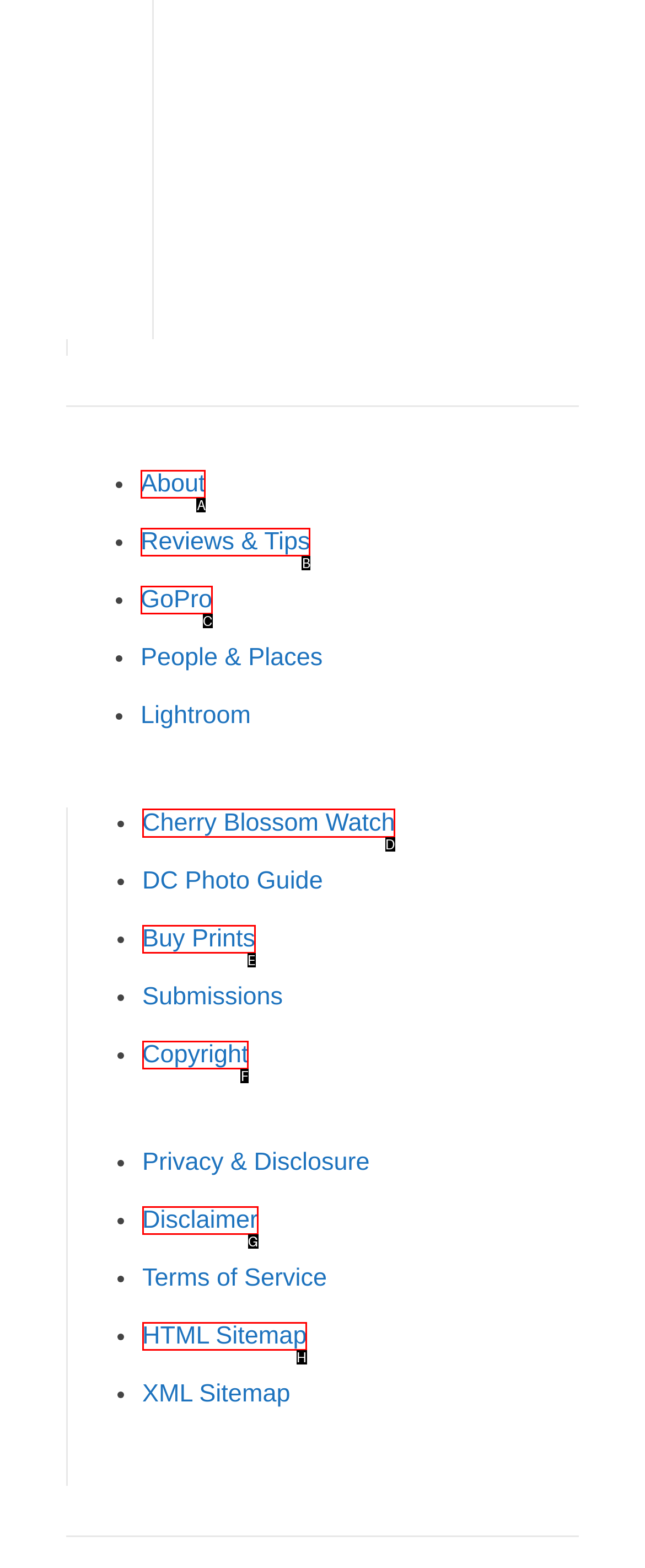Identify the correct HTML element to click for the task: Check Cherry Blossom Watch. Provide the letter of your choice.

D